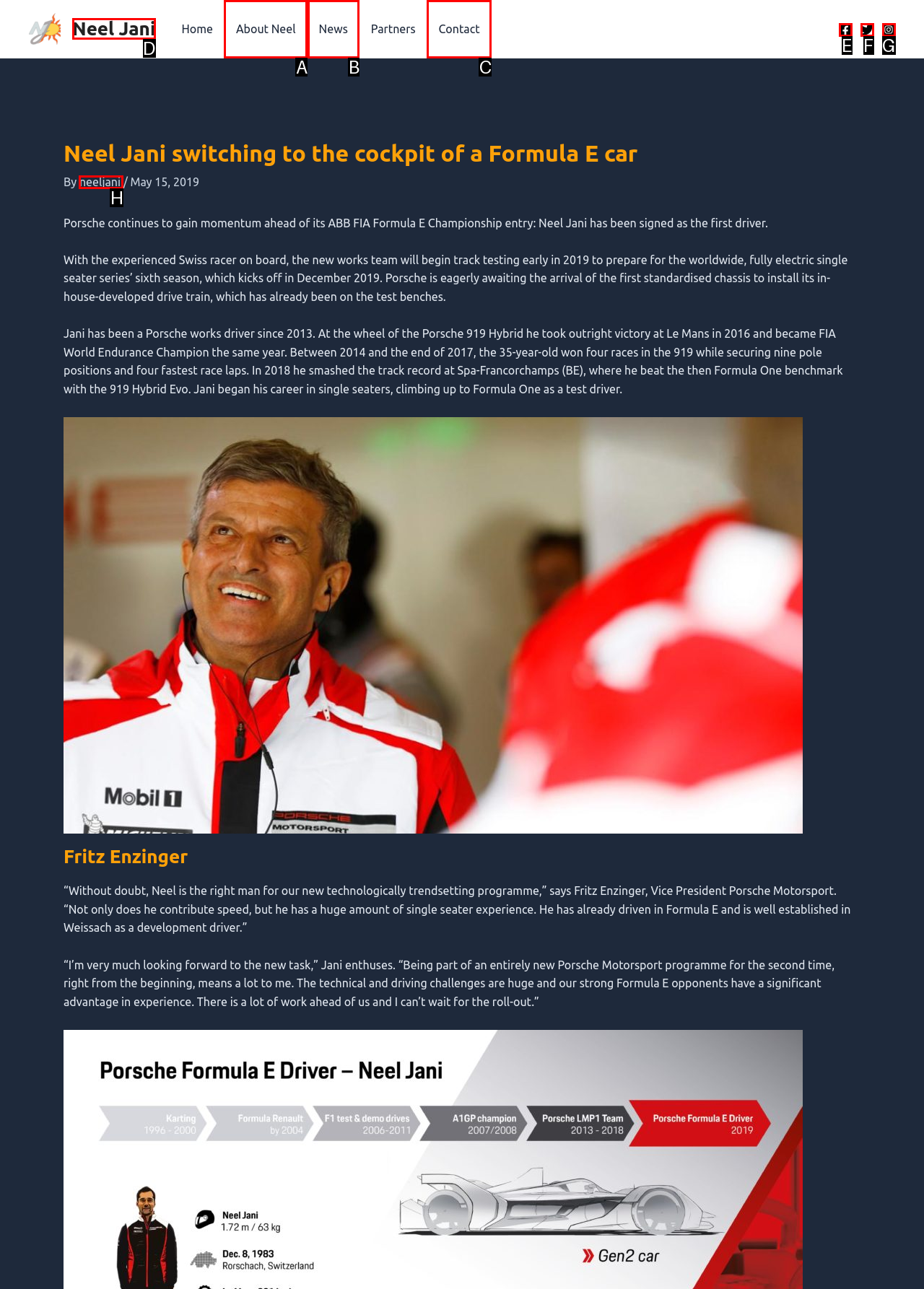Determine which HTML element to click on in order to complete the action: Go to the News page.
Reply with the letter of the selected option.

B